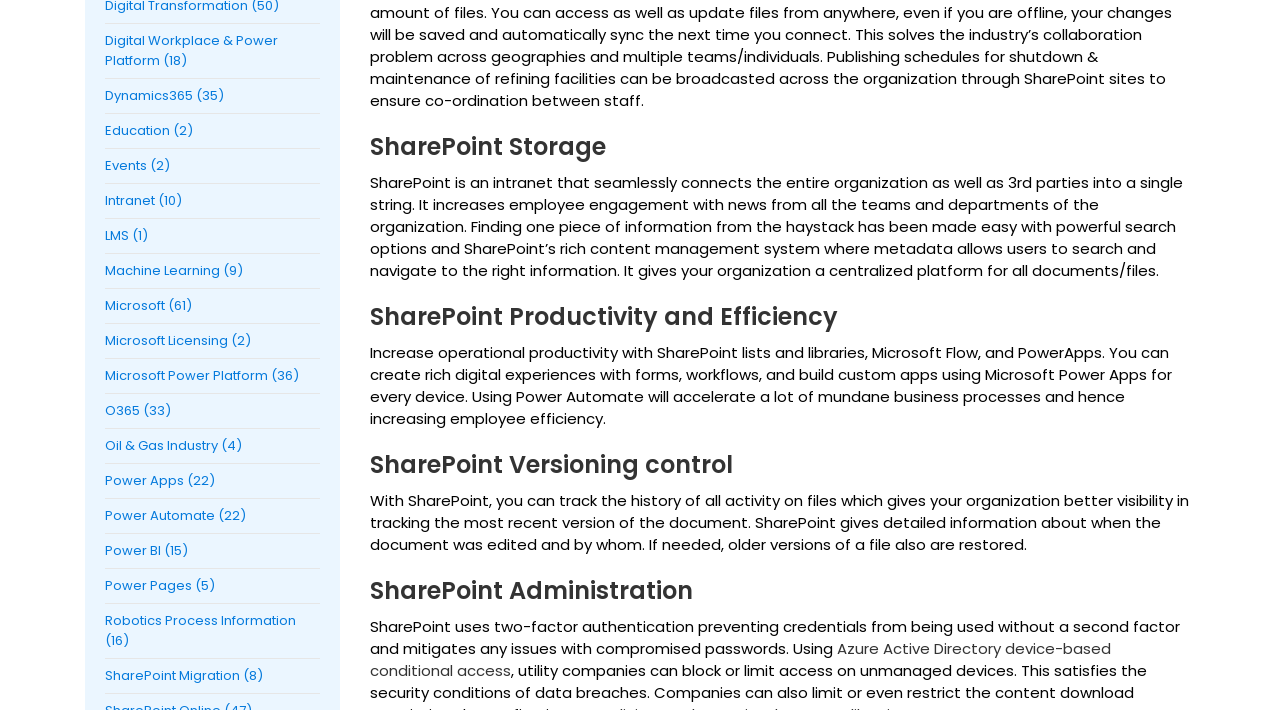What is the purpose of SharePoint?
Please answer the question with a single word or phrase, referencing the image.

Centralized platform for documents/files